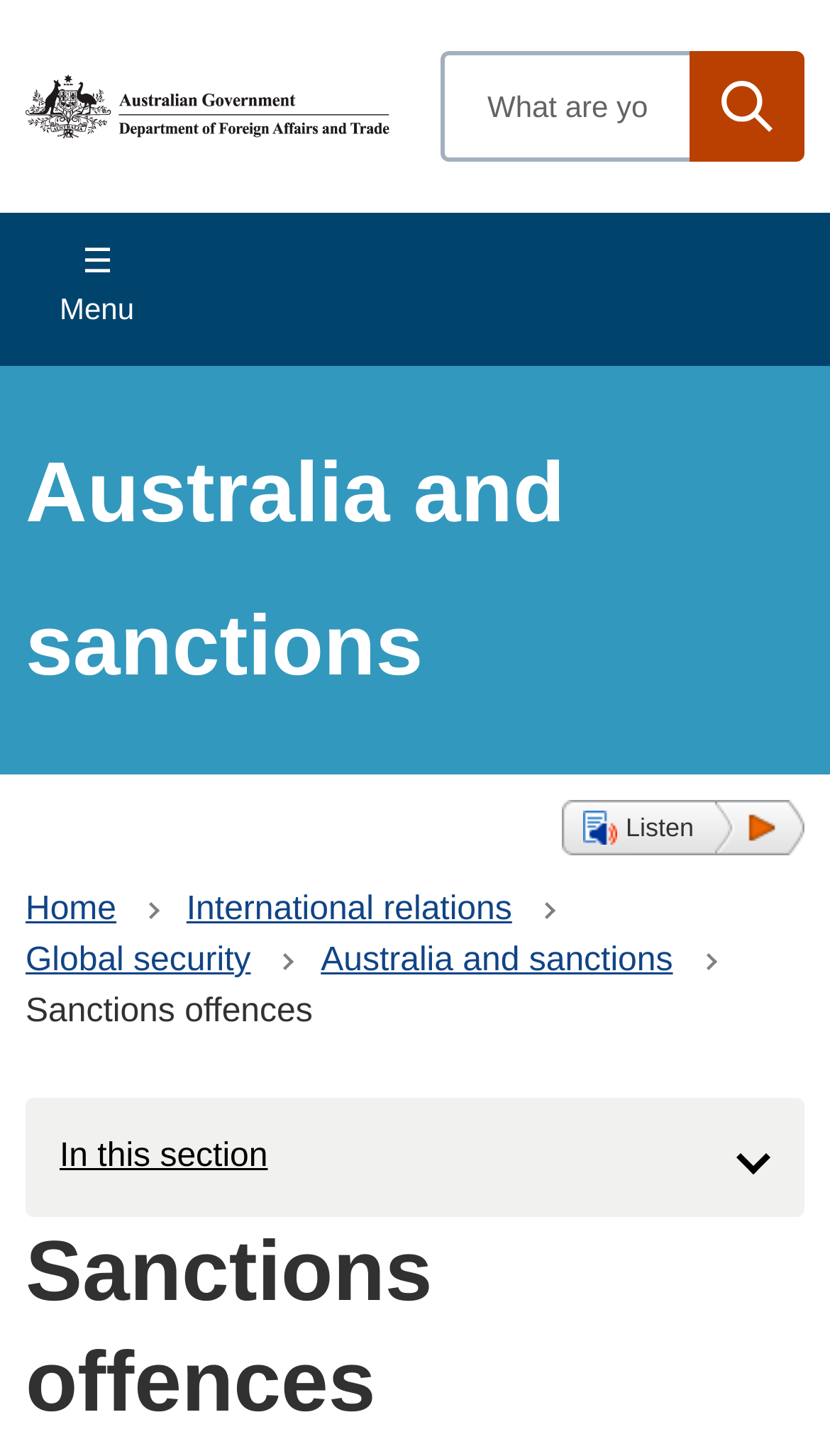Respond concisely with one word or phrase to the following query:
How to navigate to the top of the webpage?

Click 'Back to top'